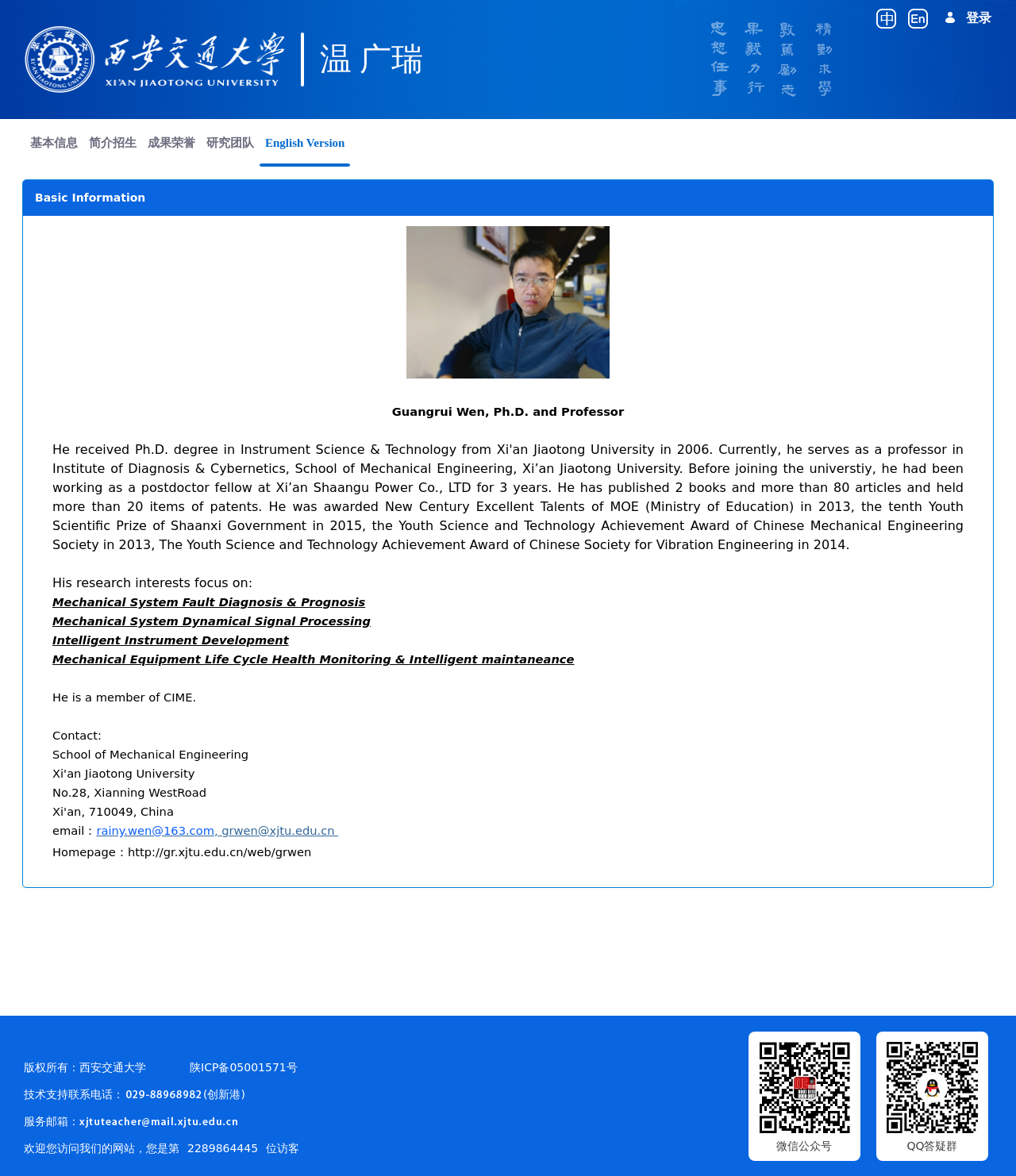What is the name of the university?
Carefully analyze the image and provide a detailed answer to the question.

I found the name of the university by looking at the StaticText 'as a postdoctor fellow at Xi’an Shaangu Power Co., LTD for 3 years.' which provides information about the professor's background.